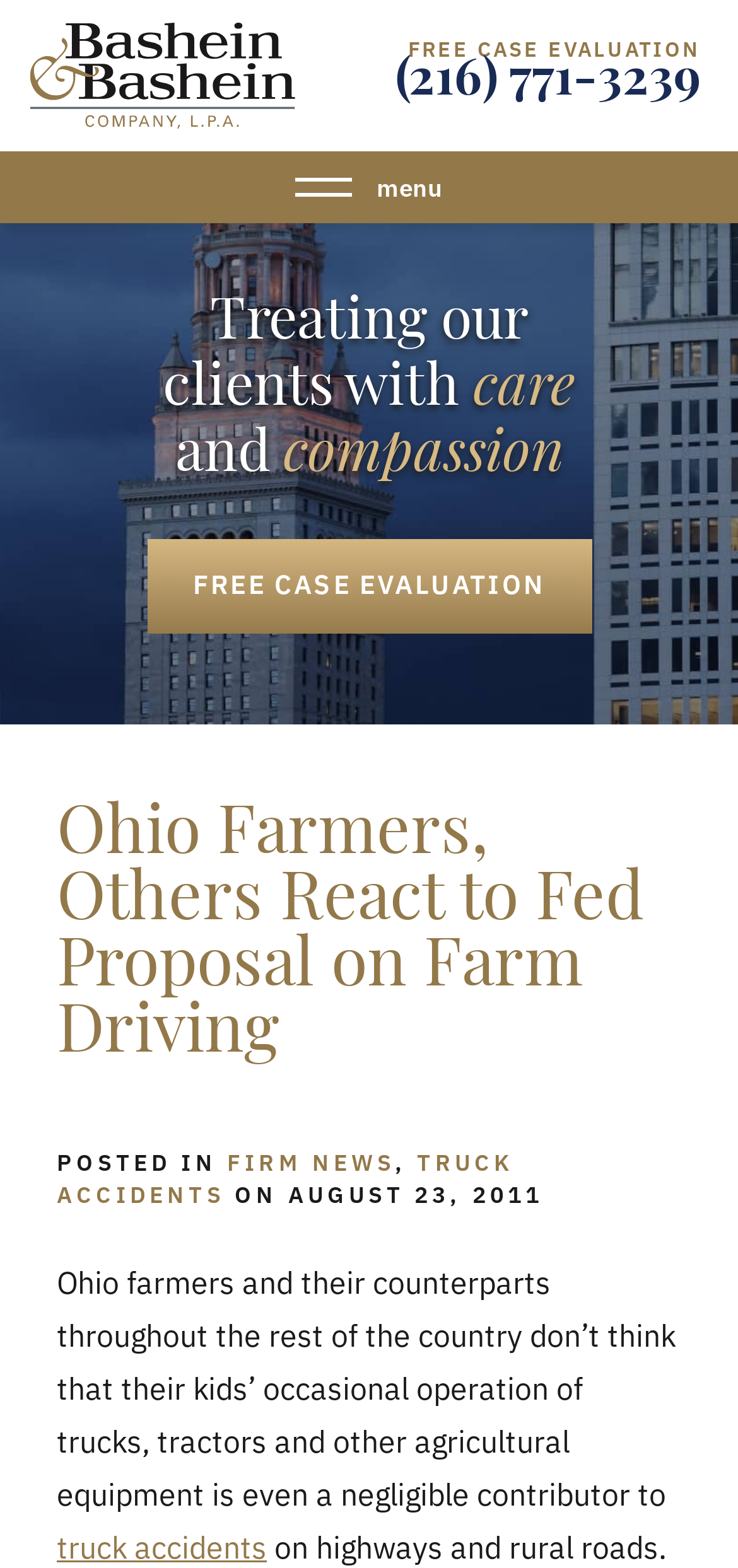Given the description: "August 23, 2011", determine the bounding box coordinates of the UI element. The coordinates should be formatted as four float numbers between 0 and 1, [left, top, right, bottom].

[0.39, 0.75, 0.736, 0.771]